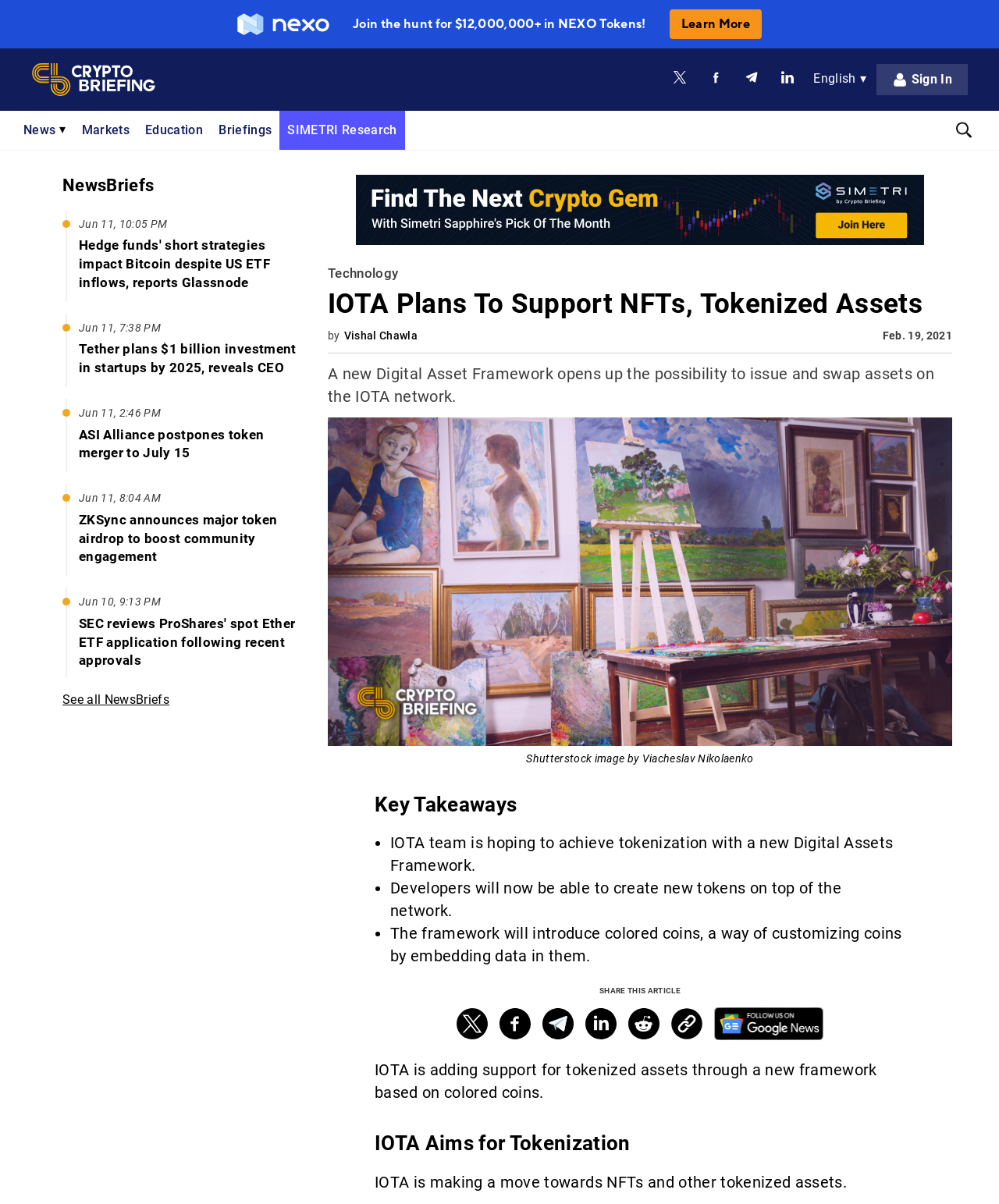Please provide the bounding box coordinates in the format (top-left x, top-left y, bottom-right x, bottom-right y). Remember, all values are floating point numbers between 0 and 1. What is the bounding box coordinate of the region described as: Technology

[0.328, 0.219, 0.399, 0.235]